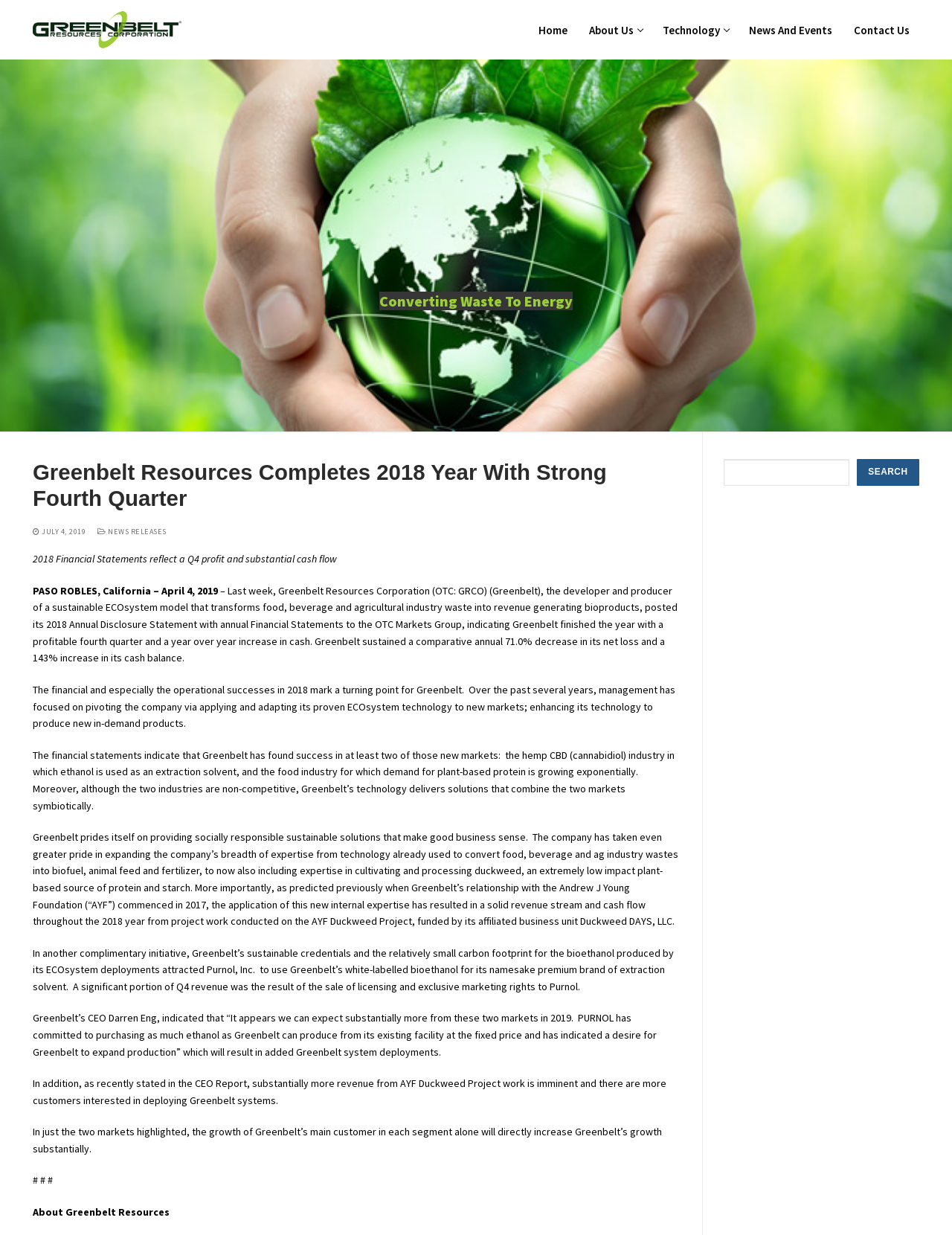What is the name of the project funded by Duckweed DAYS, LLC?
Respond with a short answer, either a single word or a phrase, based on the image.

AYF Duckweed Project